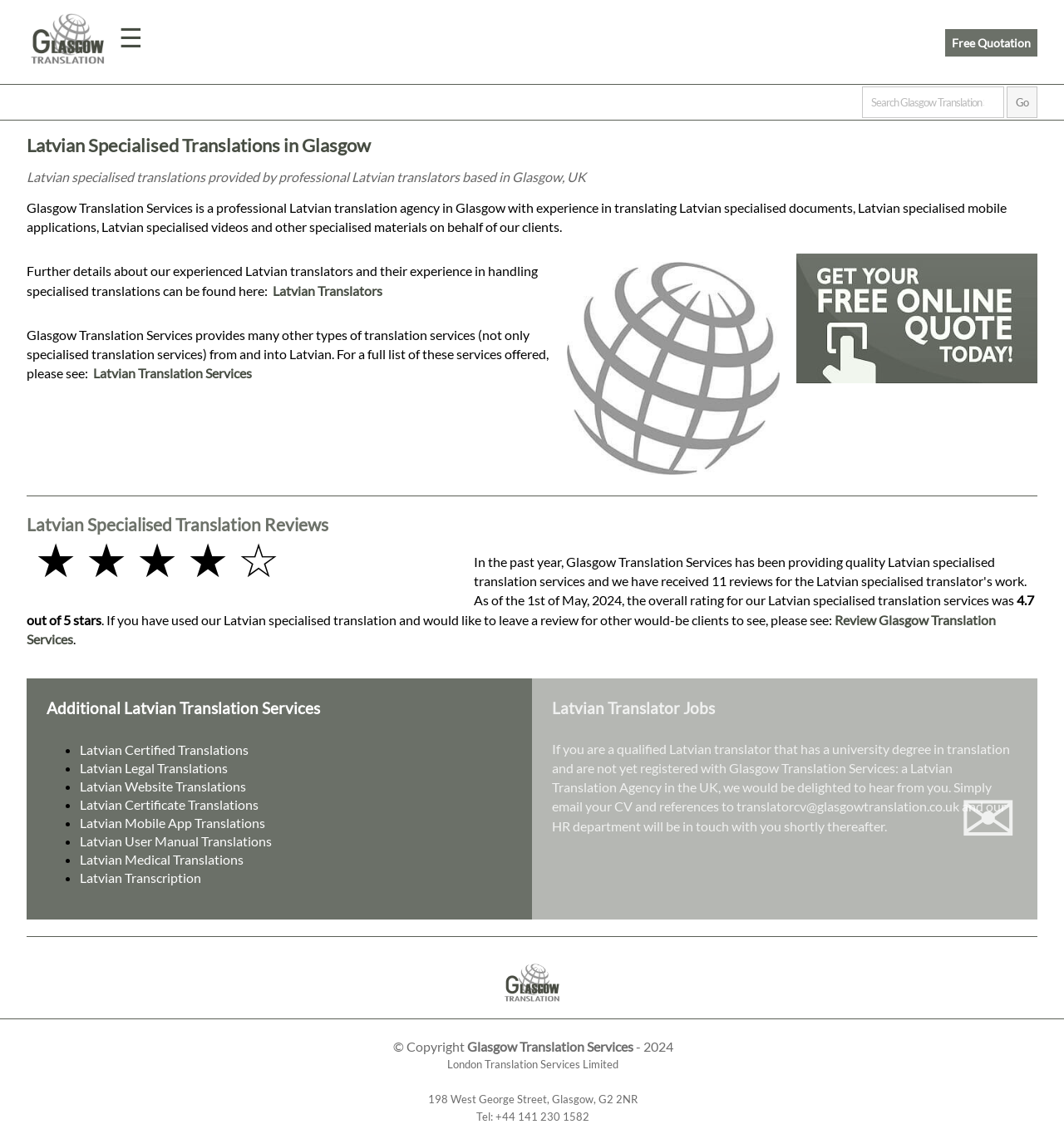Determine the bounding box coordinates for the clickable element required to fulfill the instruction: "Email your CV to the HR department". Provide the coordinates as four float numbers between 0 and 1, i.e., [left, top, right, bottom].

[0.692, 0.701, 0.902, 0.715]